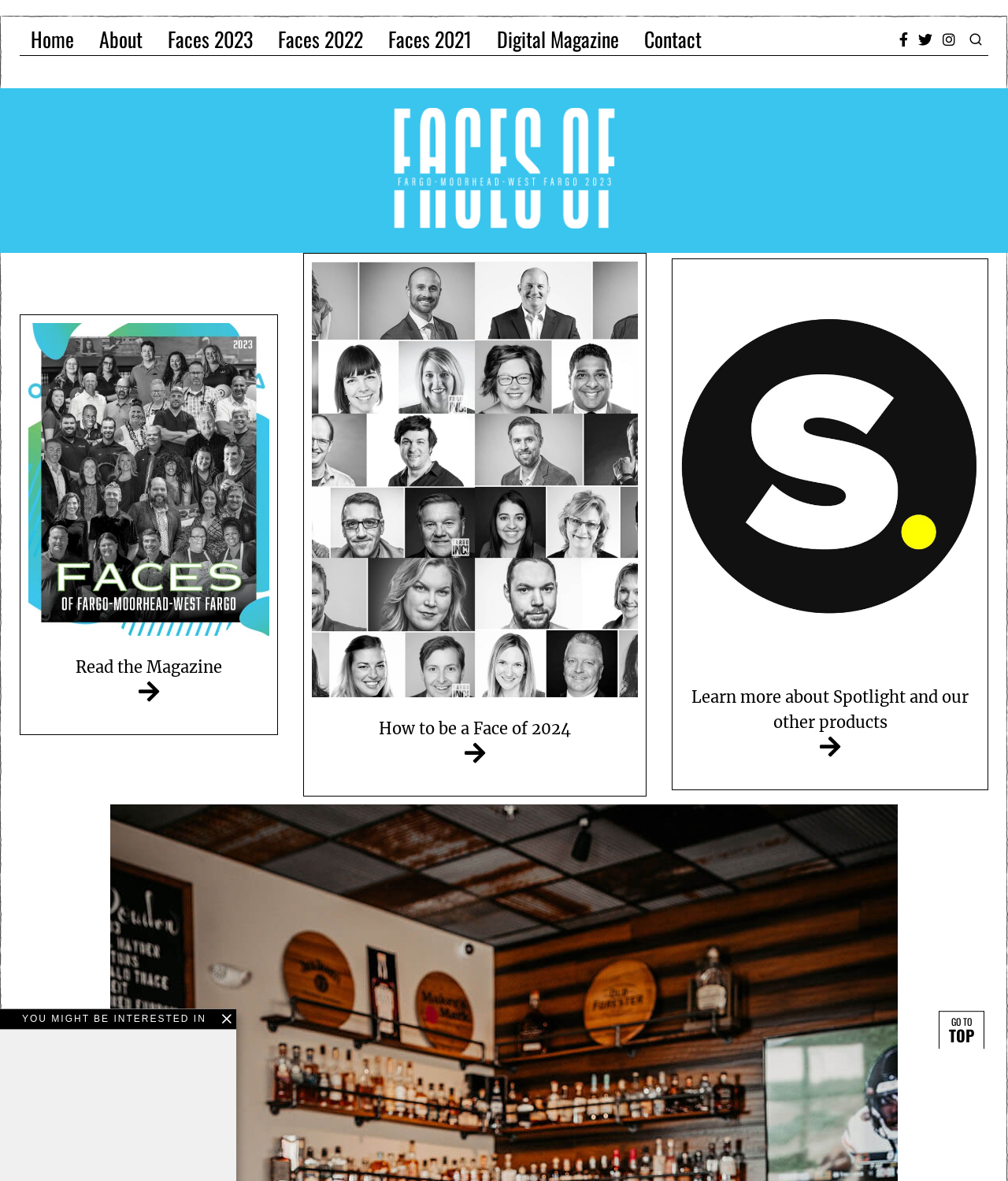Determine the bounding box coordinates for the area that needs to be clicked to fulfill this task: "learn more about spotlight". The coordinates must be given as four float numbers between 0 and 1, i.e., [left, top, right, bottom].

[0.686, 0.582, 0.961, 0.643]